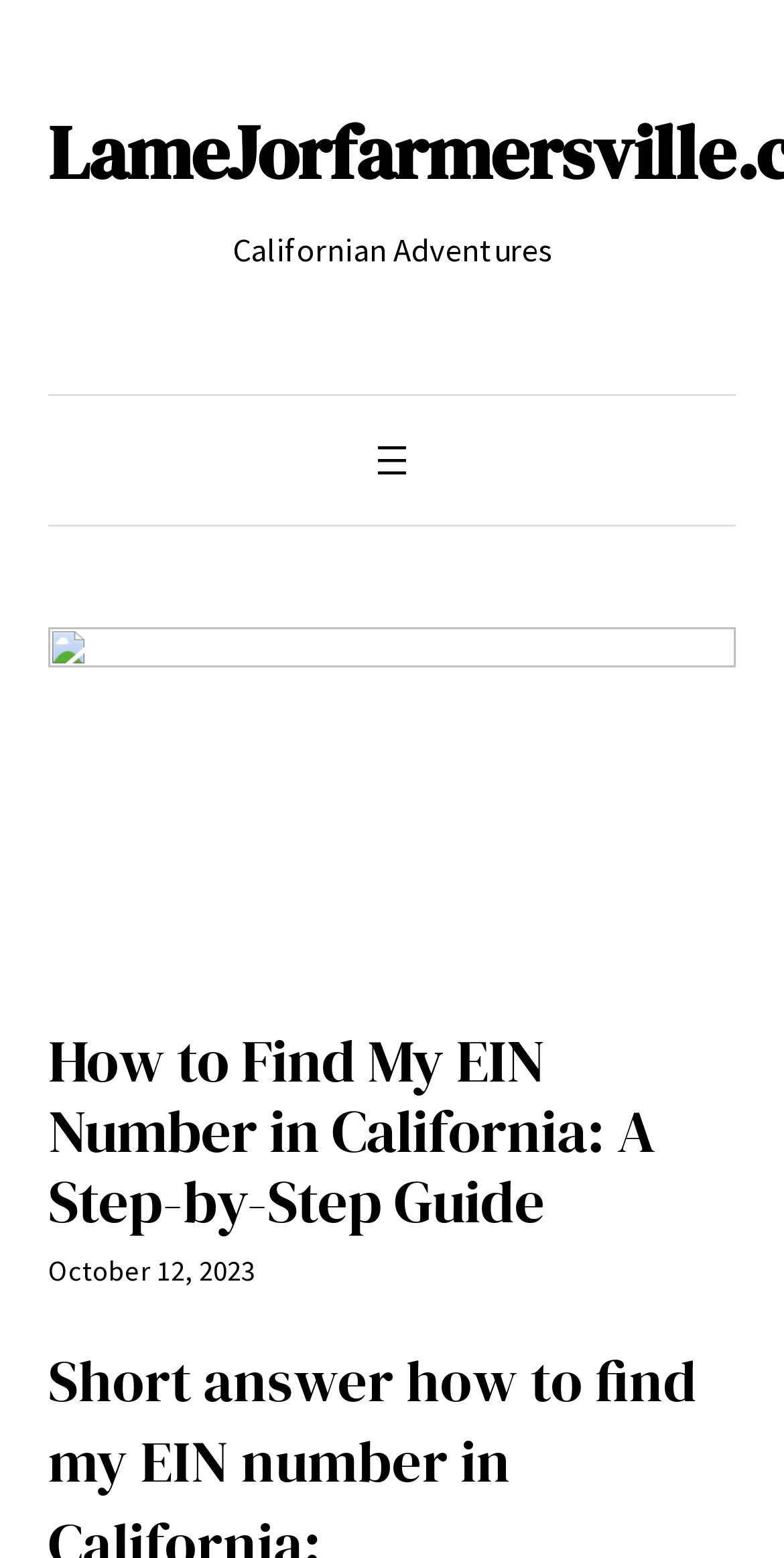Please reply to the following question with a single word or a short phrase:
What is the topic of the article?

Finding EIN Number in California